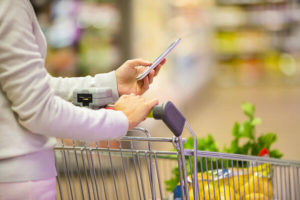Refer to the image and provide a thorough answer to this question:
What is in the shopping cart?

The shopping cart is filled with various groceries, including fresh produce, which suggests that the shopper is making healthy shopping choices. The presence of these items in the cart indicates that the shopper is engaged in the process of buying essential items.